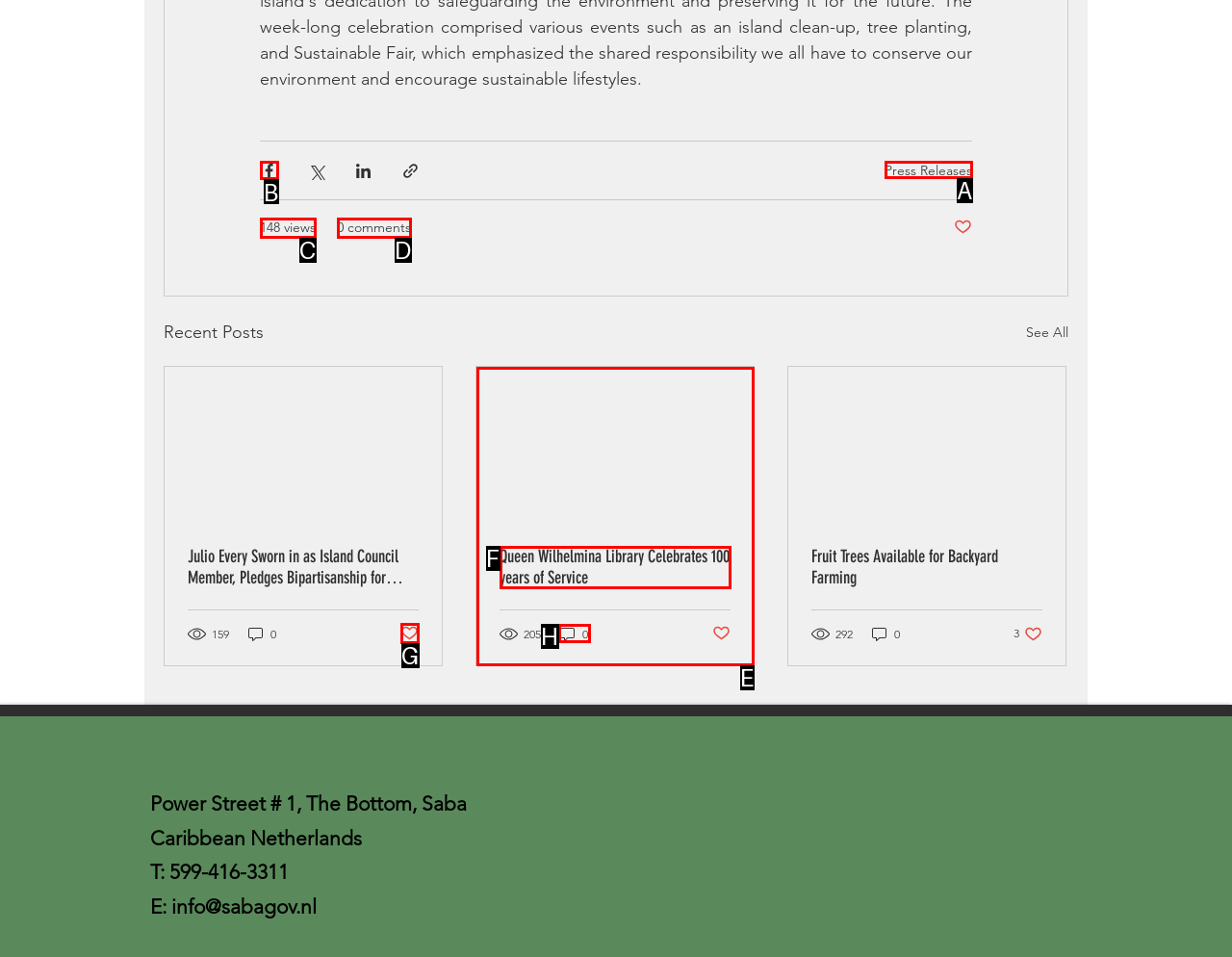Identify the correct UI element to click for the following task: Share via Facebook Choose the option's letter based on the given choices.

B